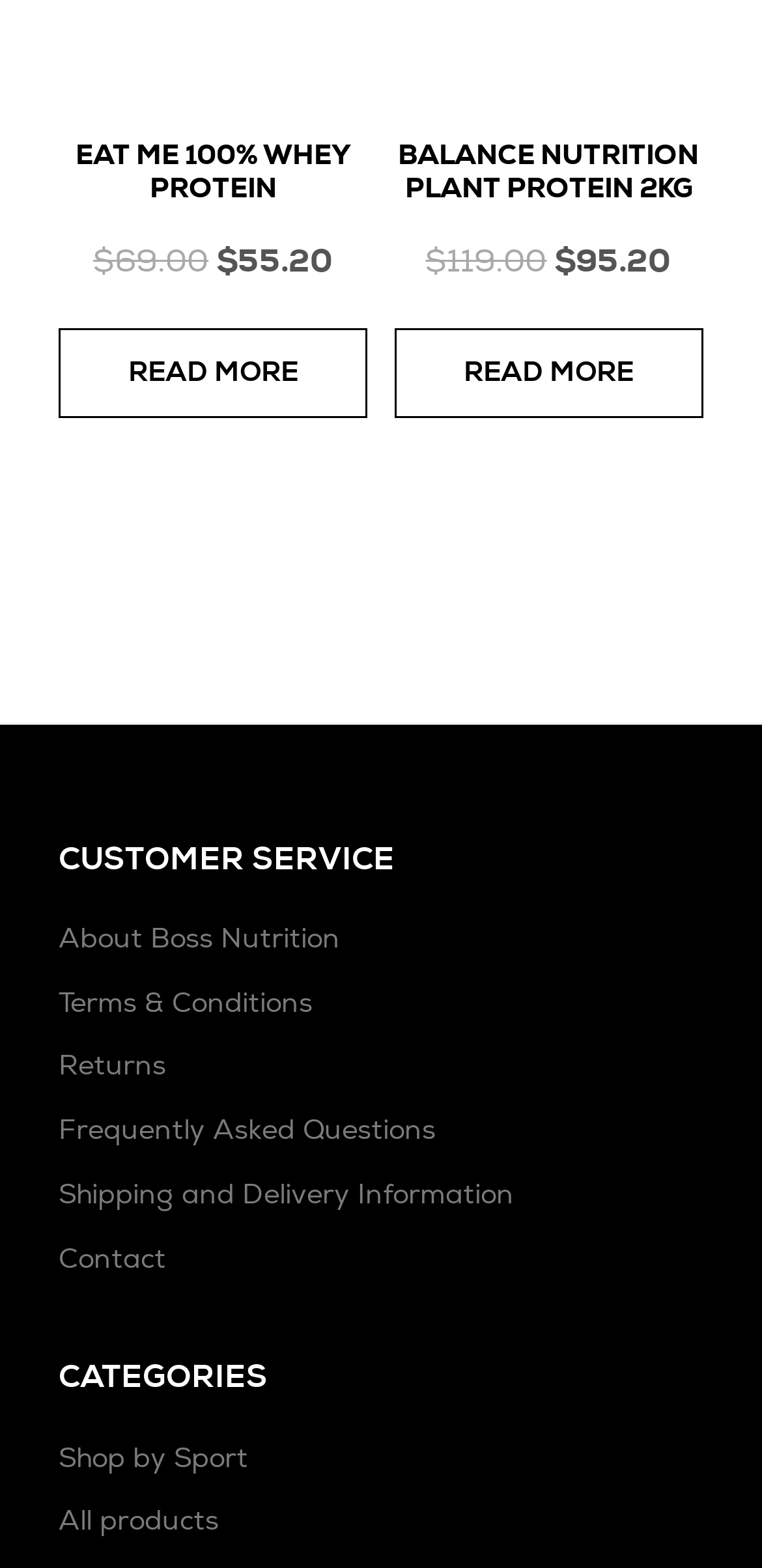Using a single word or phrase, answer the following question: 
How many protein products are displayed on the page?

2